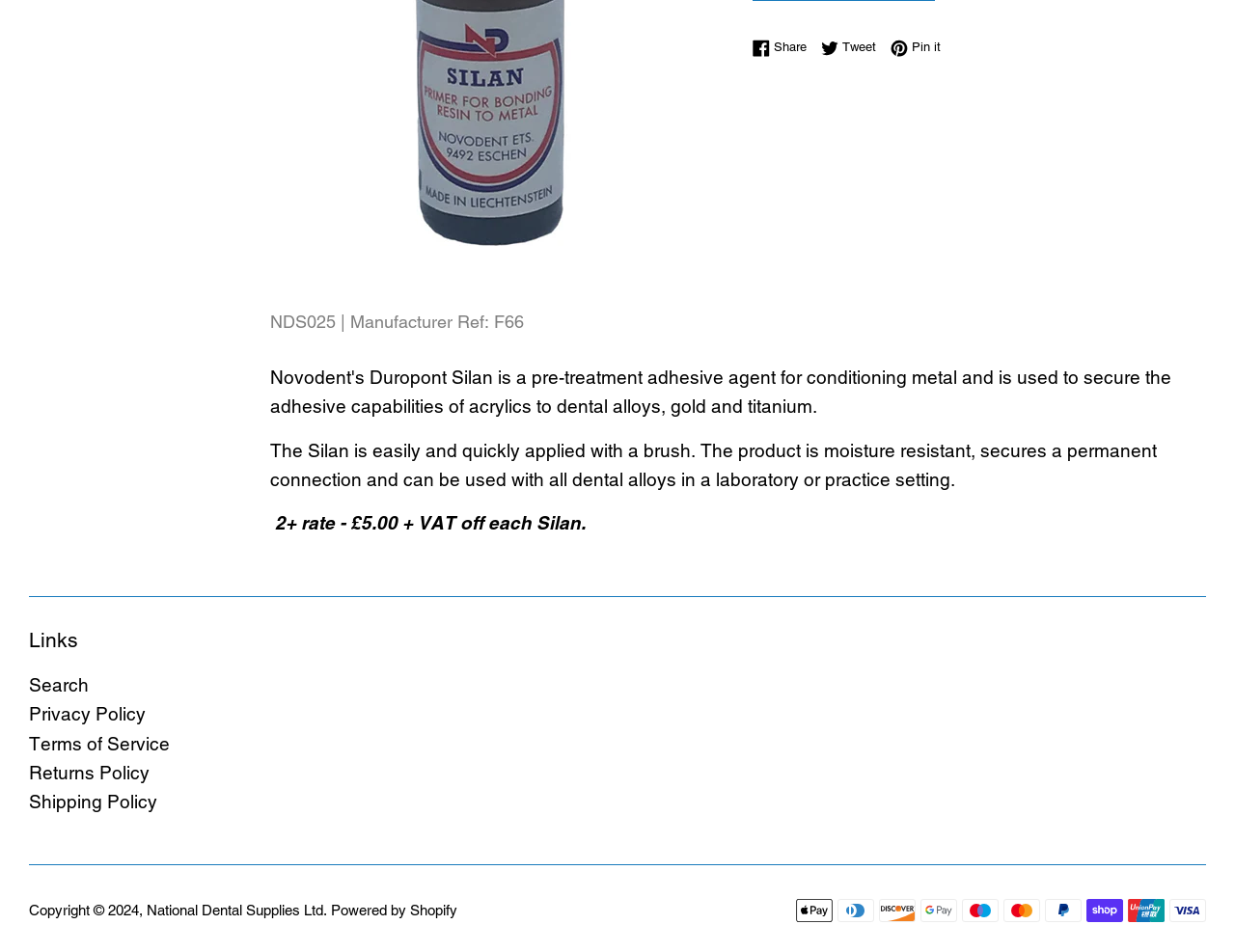Show the bounding box coordinates for the HTML element described as: "Returns Policy".

[0.023, 0.8, 0.121, 0.823]